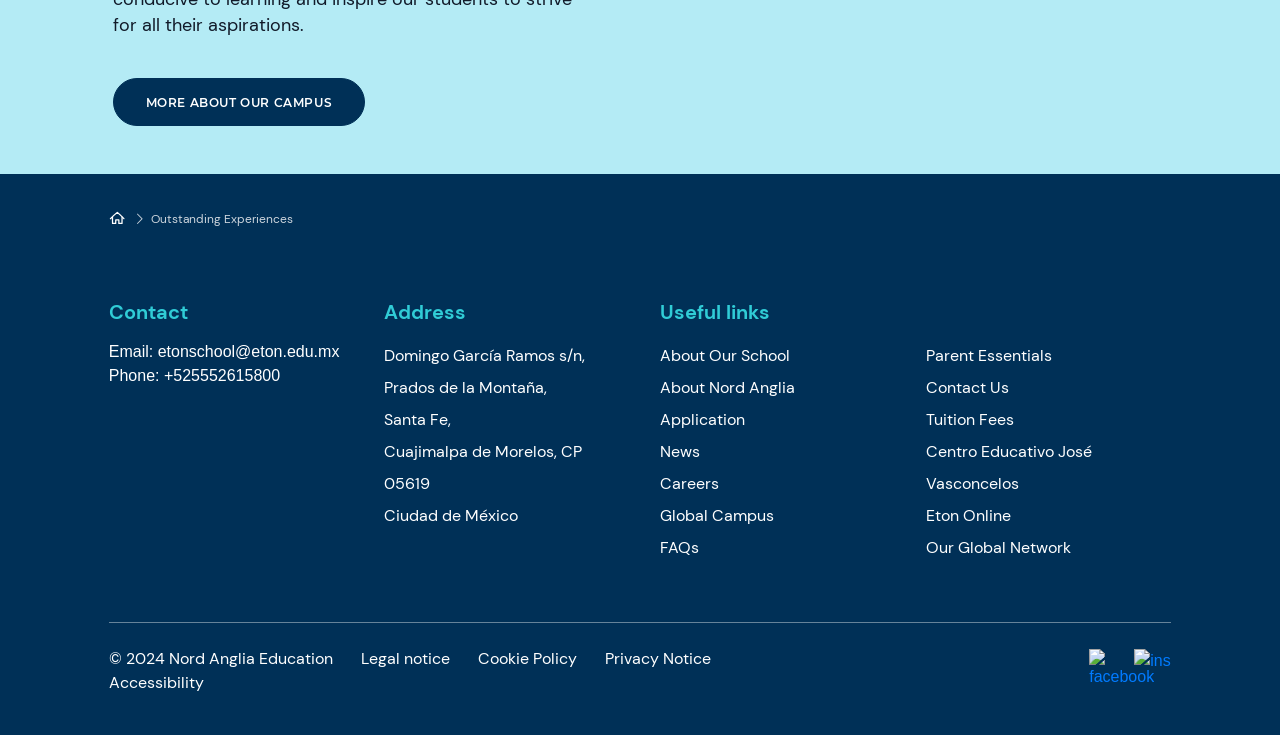Pinpoint the bounding box coordinates of the clickable area needed to execute the instruction: "Click on 'facebook'". The coordinates should be specified as four float numbers between 0 and 1, i.e., [left, top, right, bottom].

[0.851, 0.883, 0.88, 0.933]